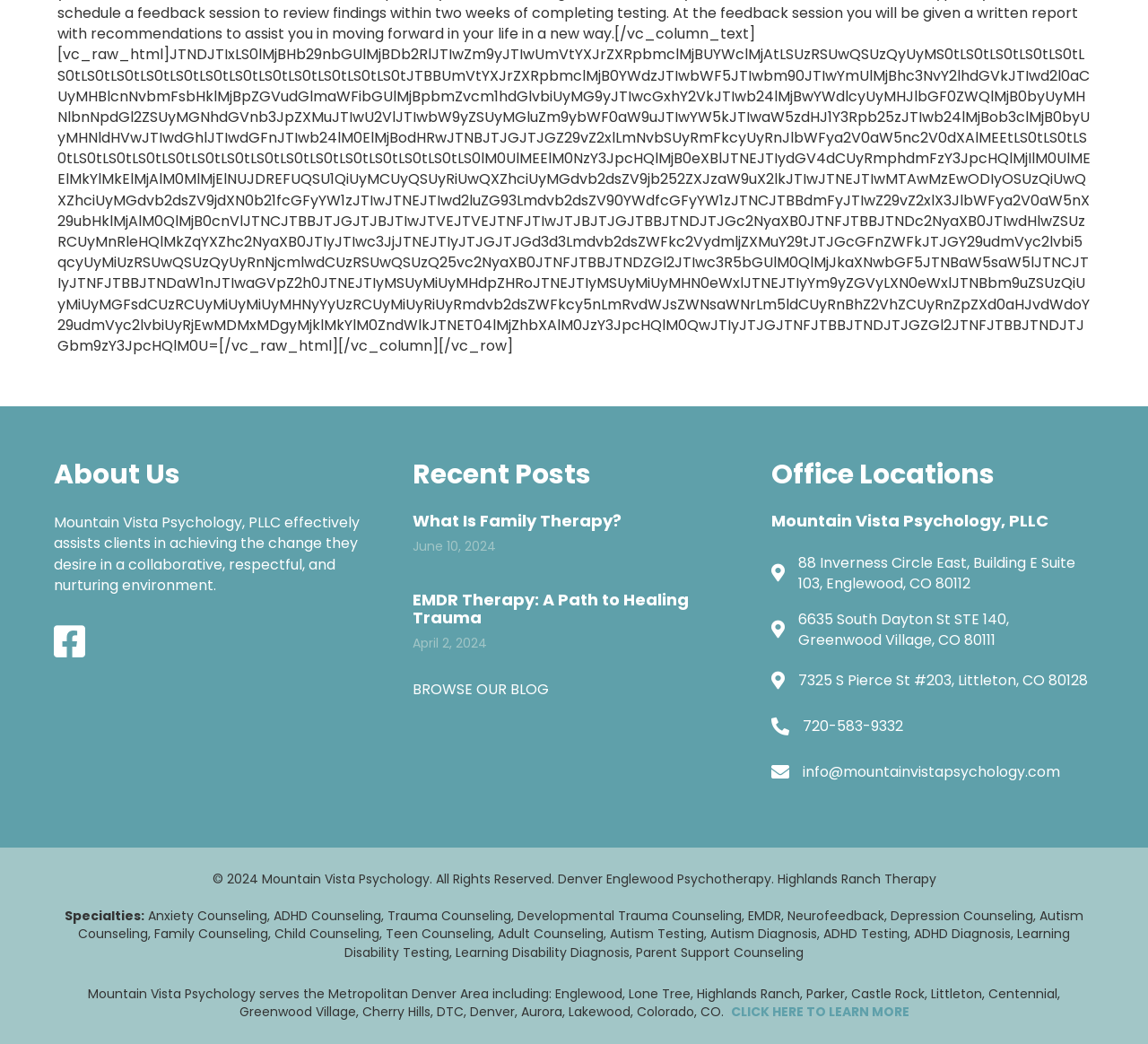Pinpoint the bounding box coordinates of the element that must be clicked to accomplish the following instruction: "Read about what is family therapy". The coordinates should be in the format of four float numbers between 0 and 1, i.e., [left, top, right, bottom].

[0.359, 0.488, 0.541, 0.51]